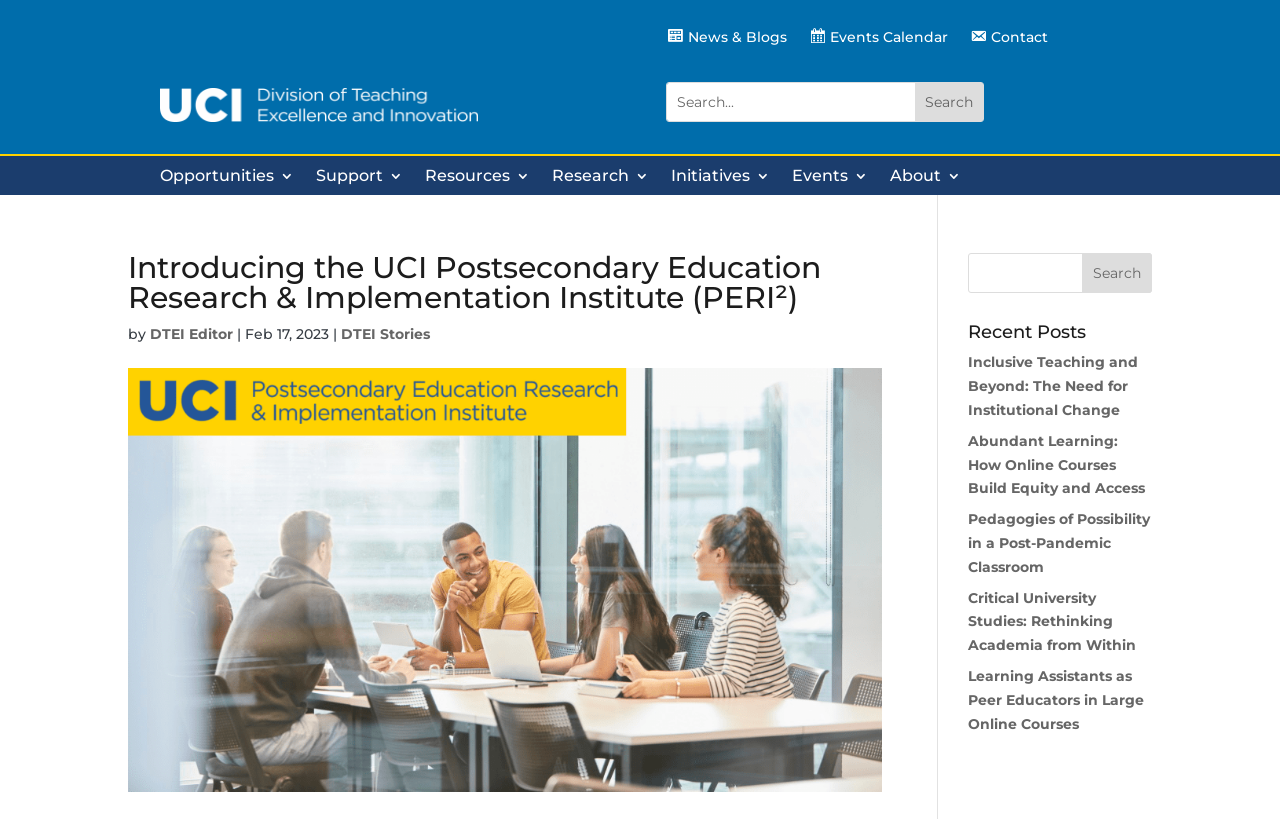Locate the coordinates of the bounding box for the clickable region that fulfills this instruction: "Visit the News & Blogs page".

[0.521, 0.036, 0.615, 0.064]